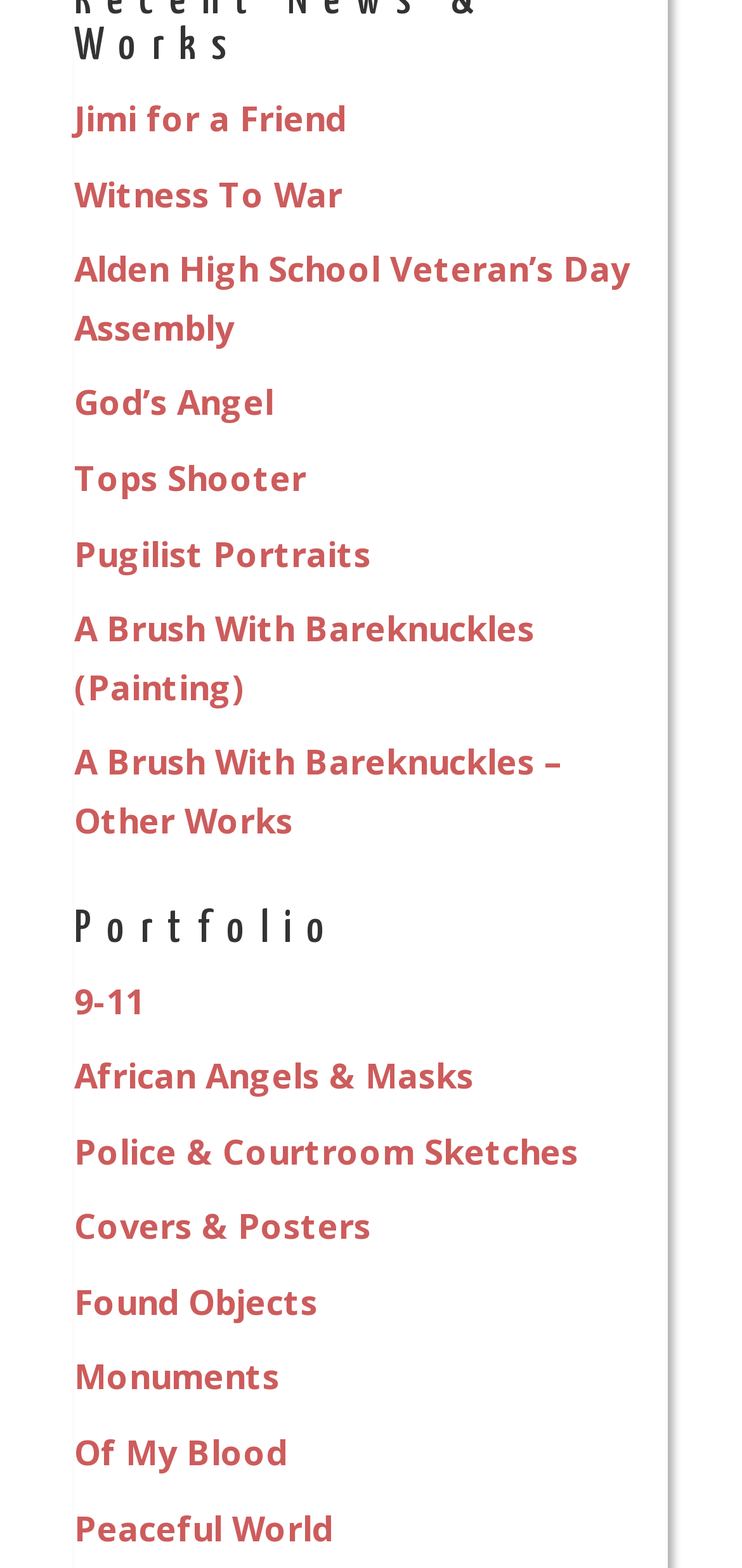Use a single word or phrase to answer the question: What is the first link on the webpage?

Jimi for a Friend